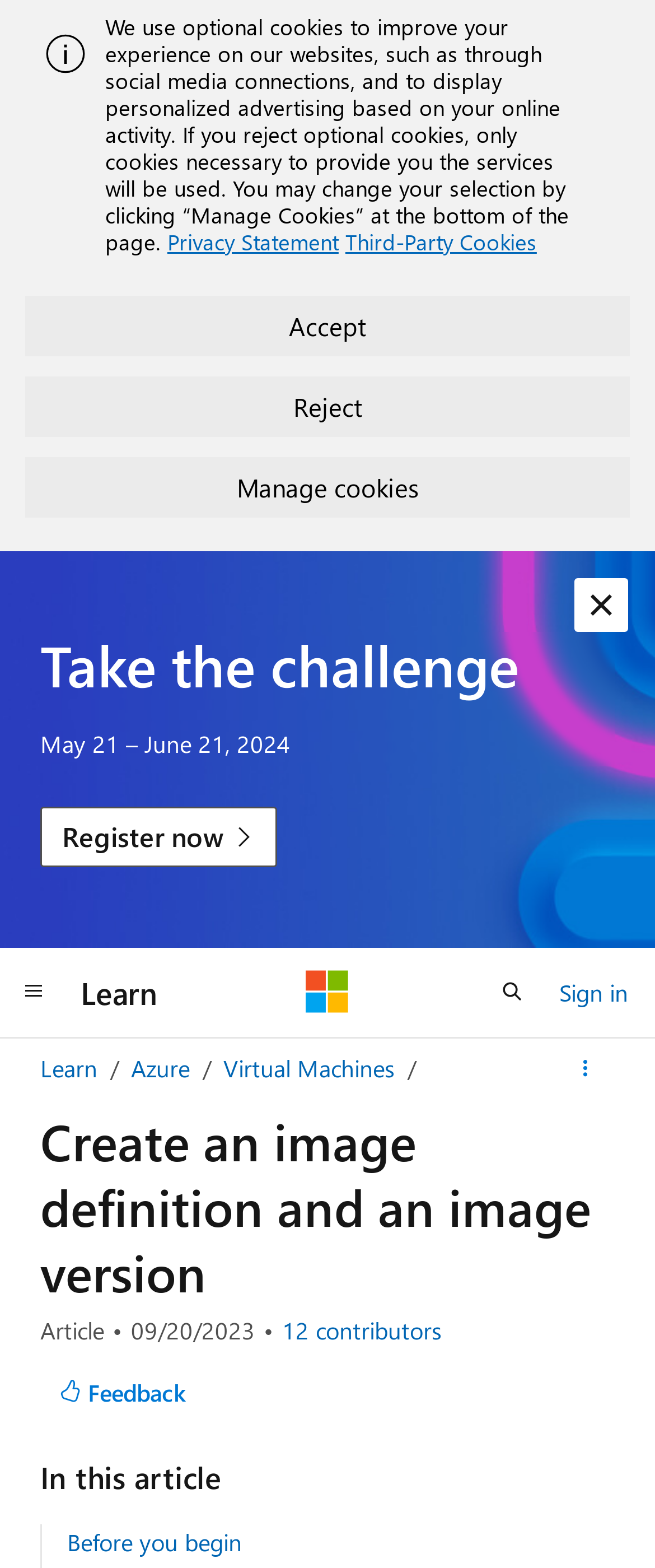Determine the bounding box coordinates of the section I need to click to execute the following instruction: "Provide feedback". Provide the coordinates as four float numbers between 0 and 1, i.e., [left, top, right, bottom].

[0.062, 0.871, 0.312, 0.905]